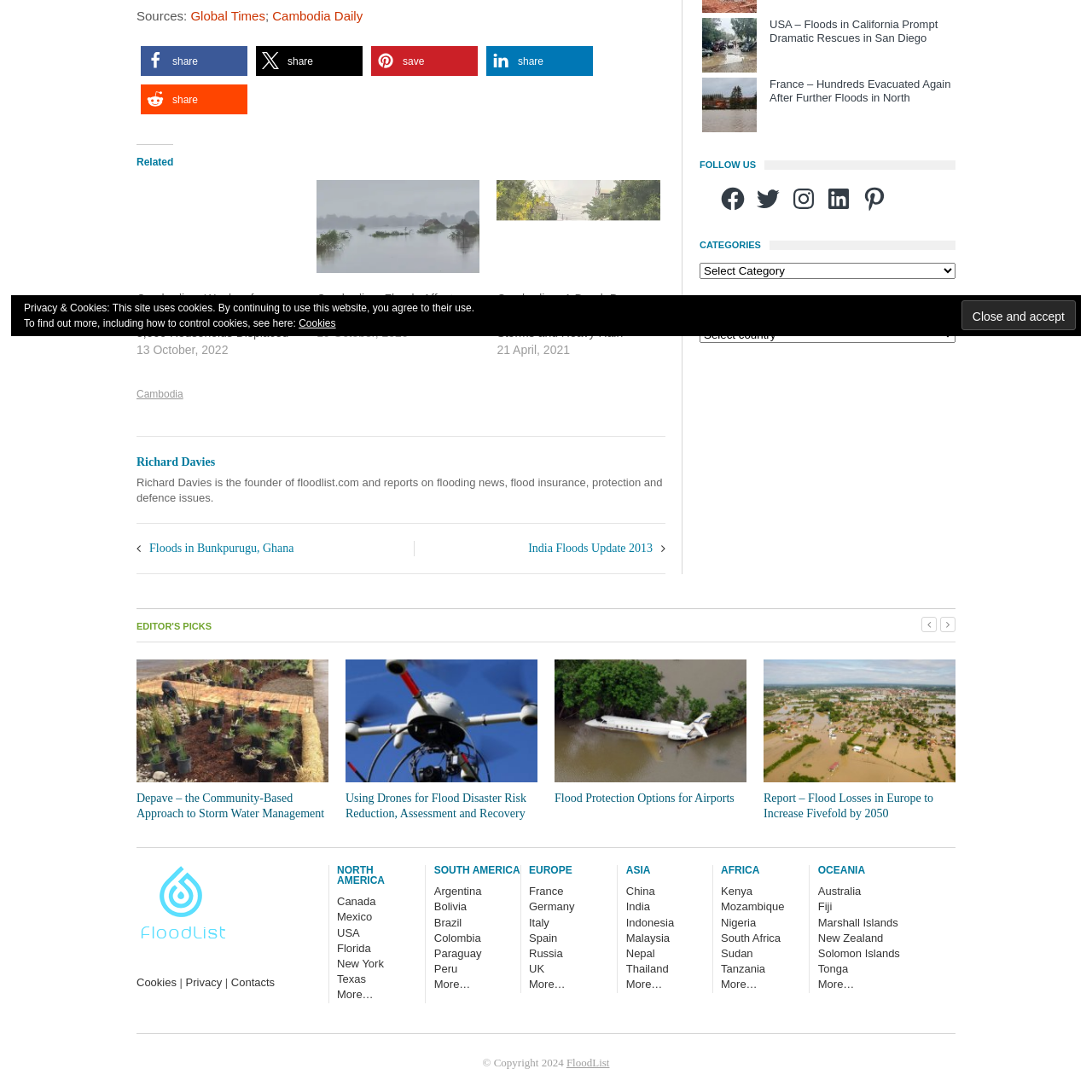Examine the picture highlighted with a red border, What is the purpose of the article? Please respond with a single word or phrase.

To explore innovative strategies